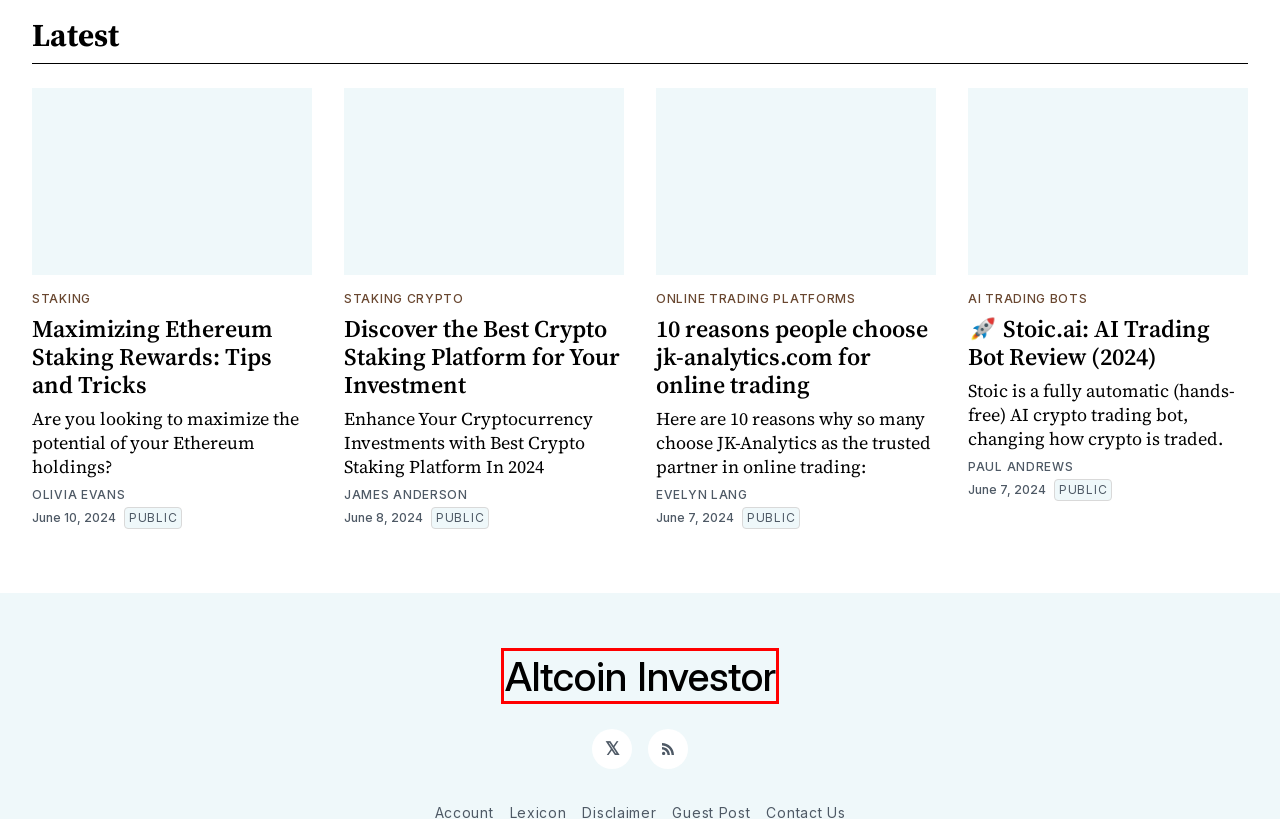Observe the screenshot of a webpage with a red bounding box highlighting an element. Choose the webpage description that accurately reflects the new page after the element within the bounding box is clicked. Here are the candidates:
A. Our Disclaimer | AltcoinInvestor.com
B. Crypto Insights Newsletter - Stay Ahead in Crypto
C. Altcoin Picks - Altcoin Investor
D. Loop Crypto
E. Top 6 AI Trading Bots for 2024 | Crypto Trading Bots
F. Altcoin Investor: Get the Inside Scoop on the Next Big Altcoin
G. Weekly Altcoin Reports - Altcoin Investor
H. Submit Your Crypto Guest Post Here | Altcoin Investor

F